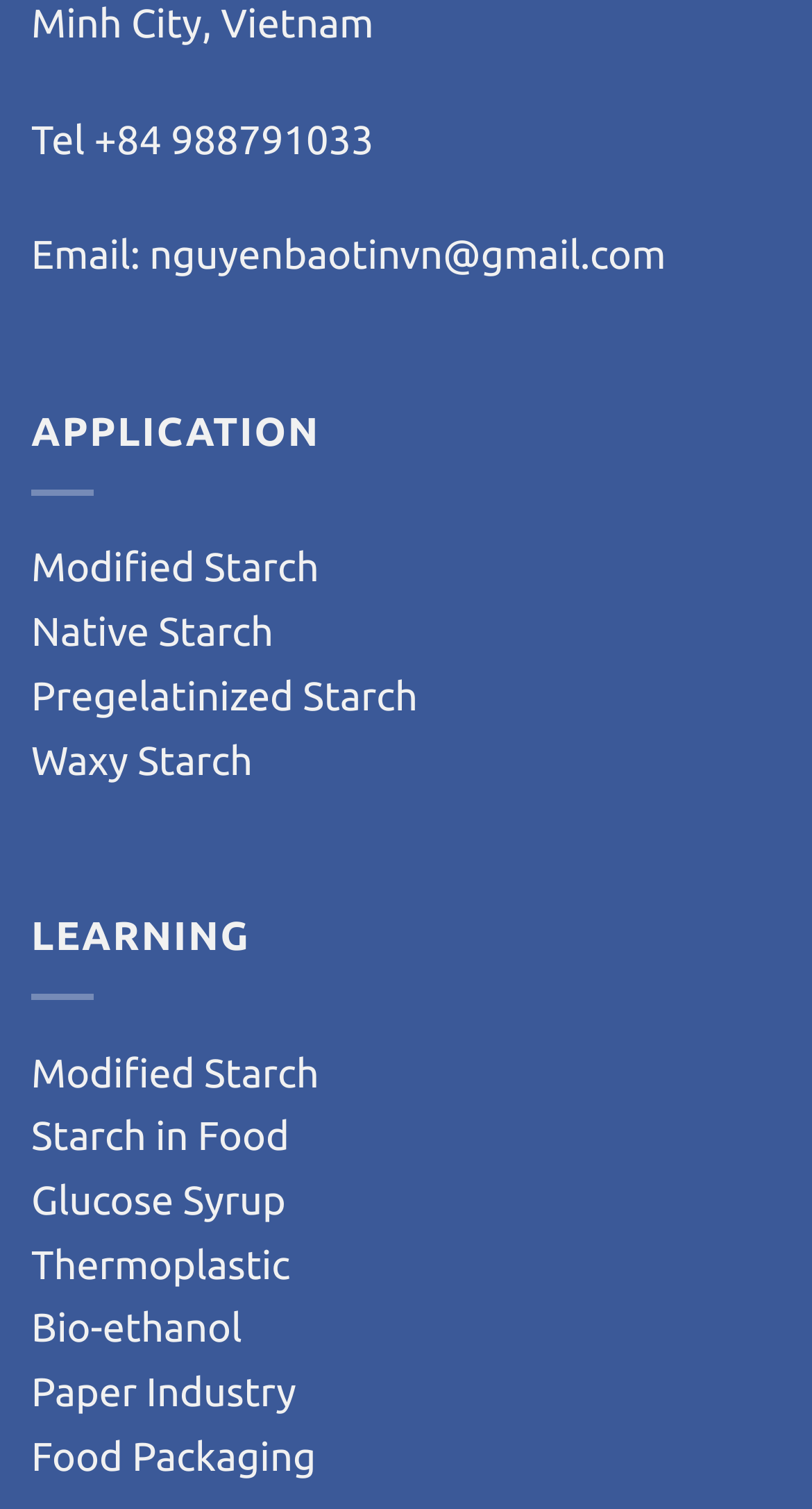What is the phone number on the webpage?
Ensure your answer is thorough and detailed.

I found the phone number by looking at the top section of the webpage, where I saw a static text element with the phone number 'Tel +84 988791033'.